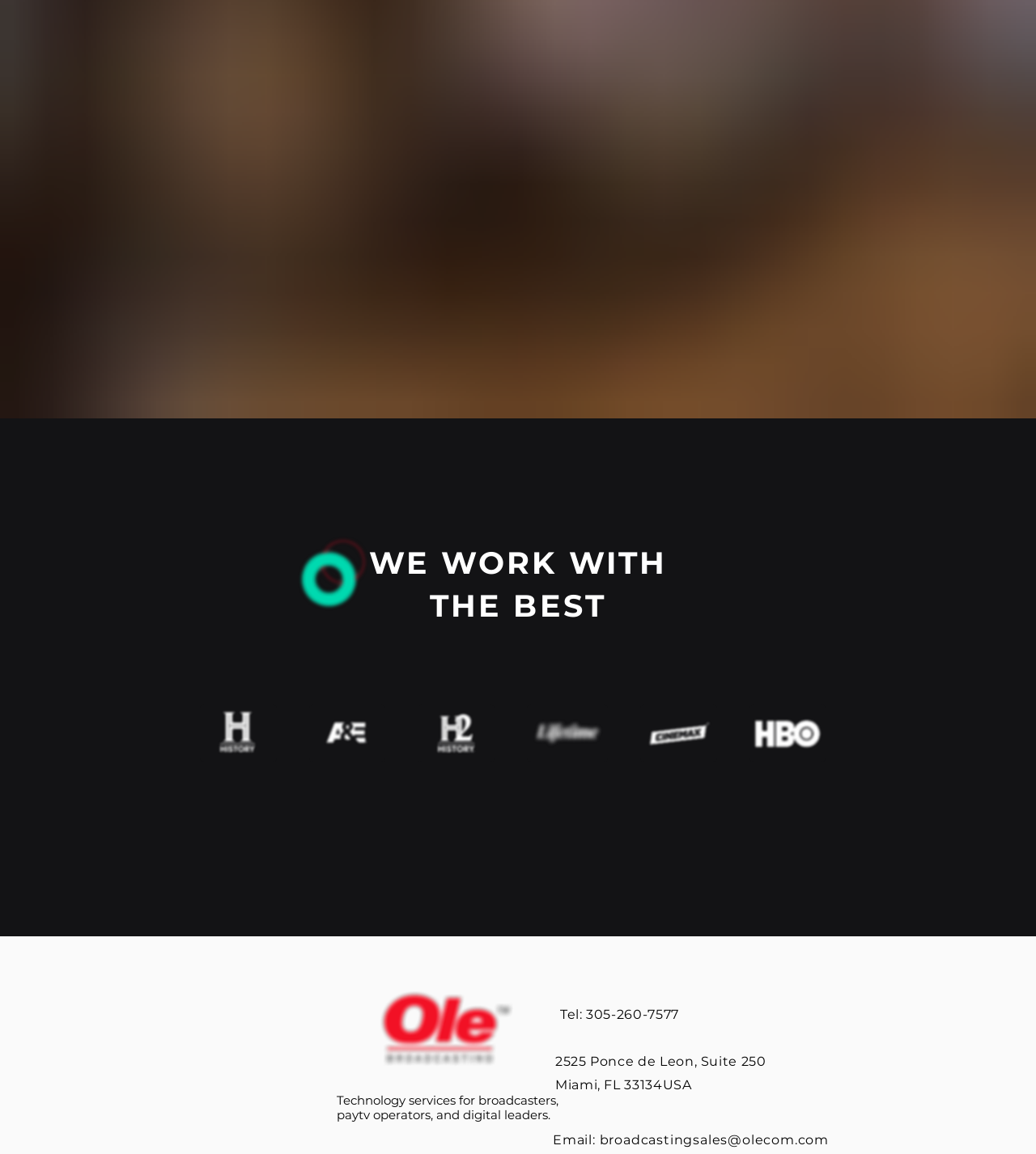Predict the bounding box for the UI component with the following description: "aria-describedby="describedby_item-5-comp-l13jwmk7" aria-label="hbo"".

[0.723, 0.61, 0.797, 0.661]